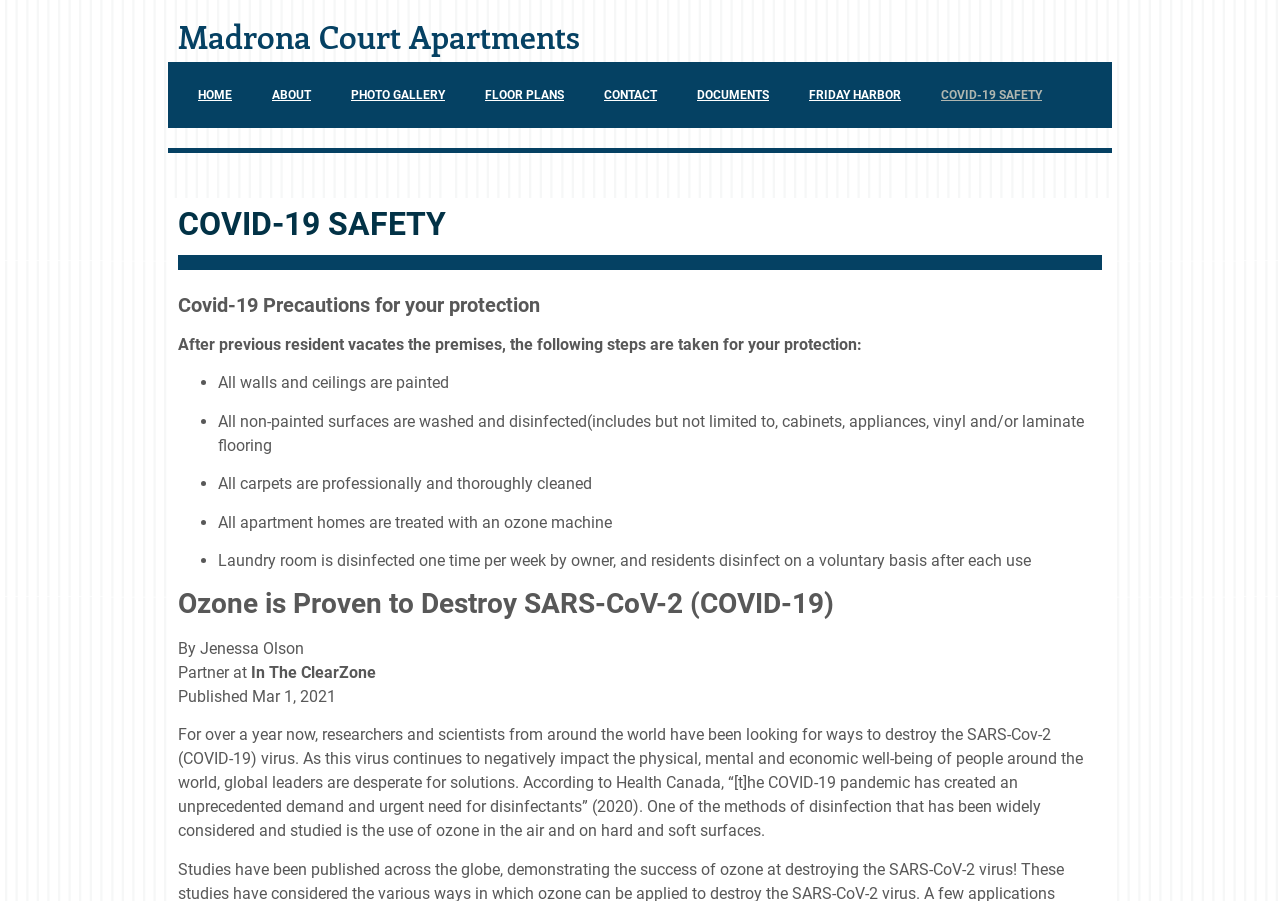Using the information in the image, could you please answer the following question in detail:
How often is the laundry room disinfected?

The webpage states that the laundry room is disinfected one time per week by the owner, and residents disinfect on a voluntary basis after each use.